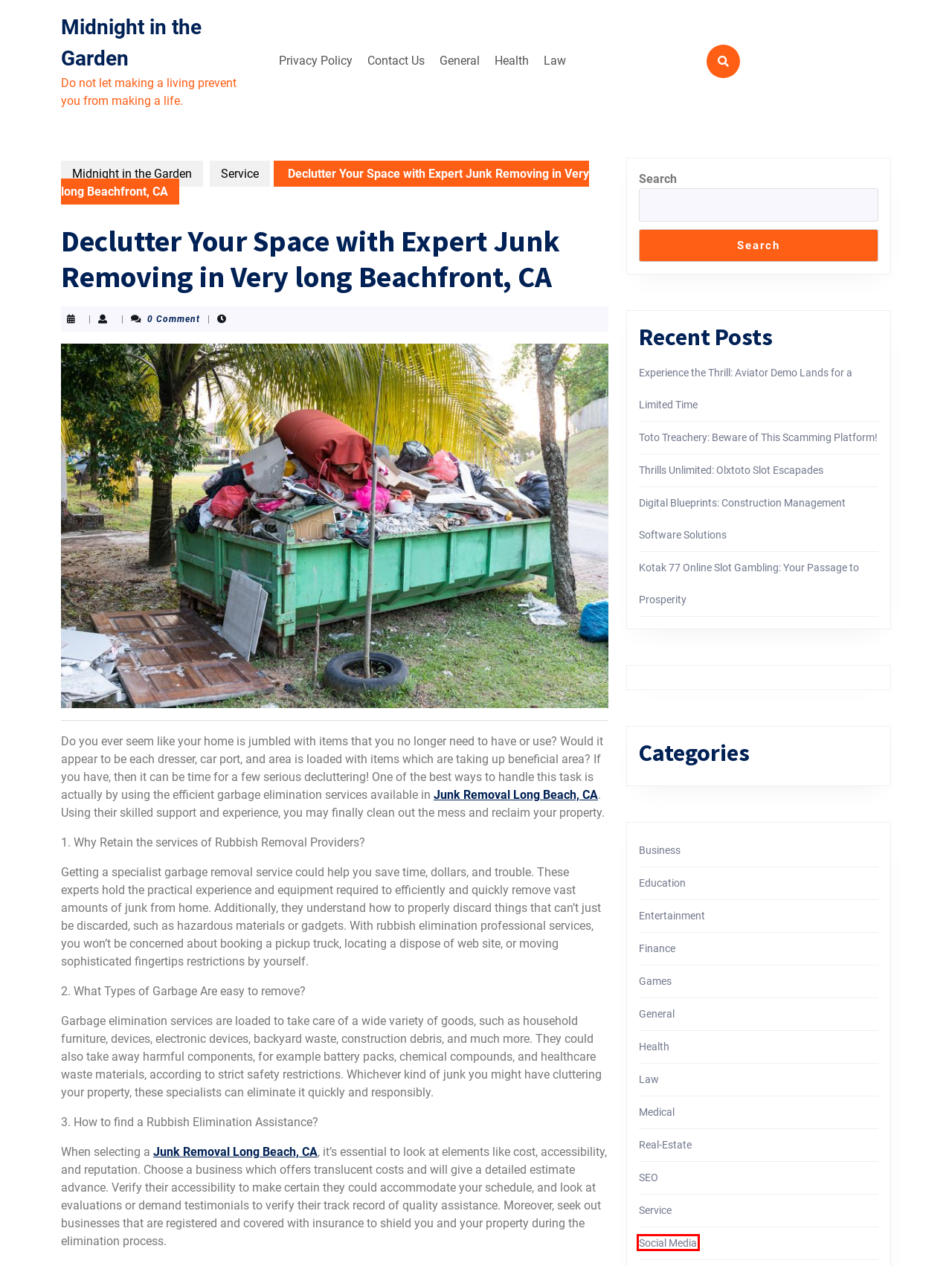Given a screenshot of a webpage with a red rectangle bounding box around a UI element, select the best matching webpage description for the new webpage that appears after clicking the highlighted element. The candidate descriptions are:
A. Real-Estate – Midnight in the Garden
B. Business – Midnight in the Garden
C. Law – Midnight in the Garden
D. Contact Us – Midnight in the Garden
E. Education – Midnight in the Garden
F. Social Media – Midnight in the Garden
G. Service – Midnight in the Garden
H. Health – Midnight in the Garden

F